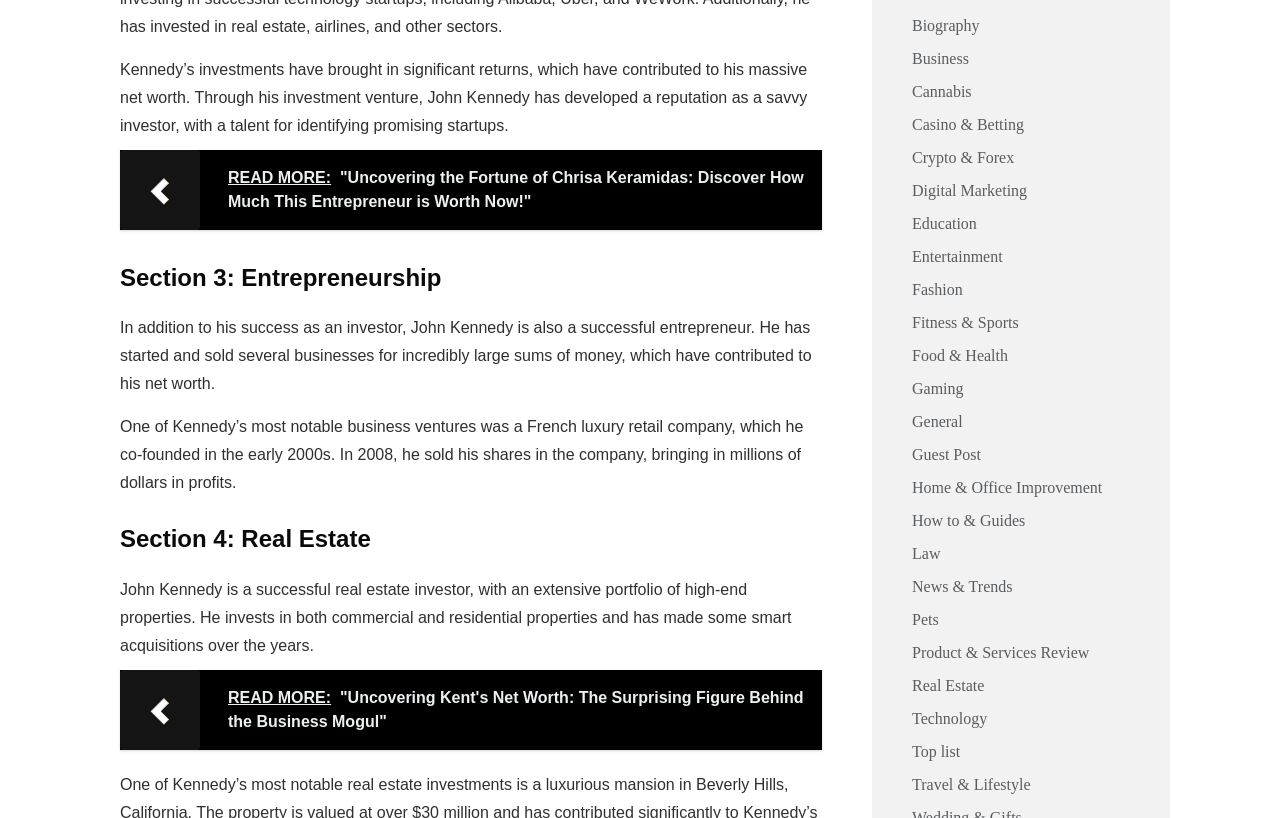Find the bounding box coordinates of the element to click in order to complete this instruction: "Search for something". The bounding box coordinates must be four float numbers between 0 and 1, denoted as [left, top, right, bottom].

None